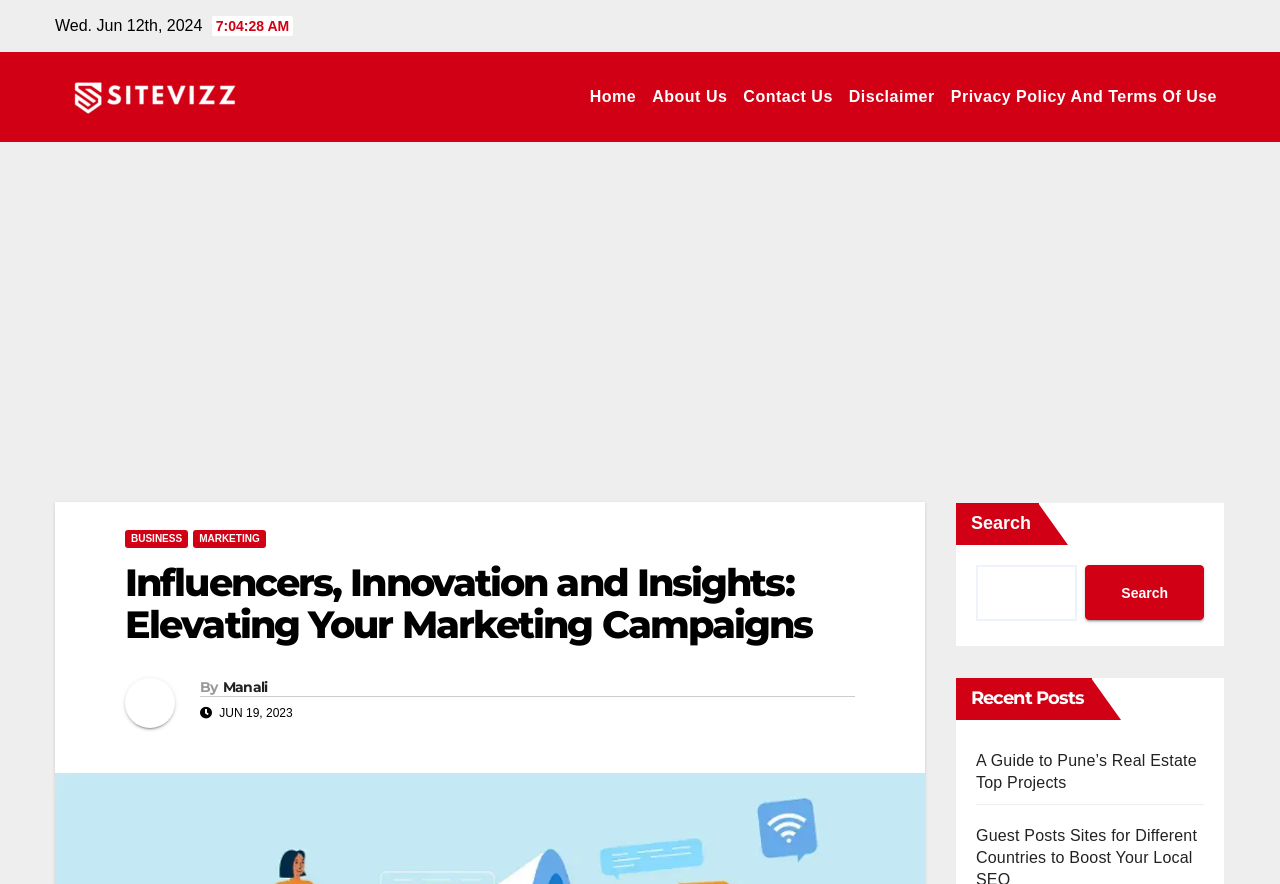Identify and provide the text of the main header on the webpage.

Influencers, Innovation and Insights: Elevating Your Marketing Campaigns